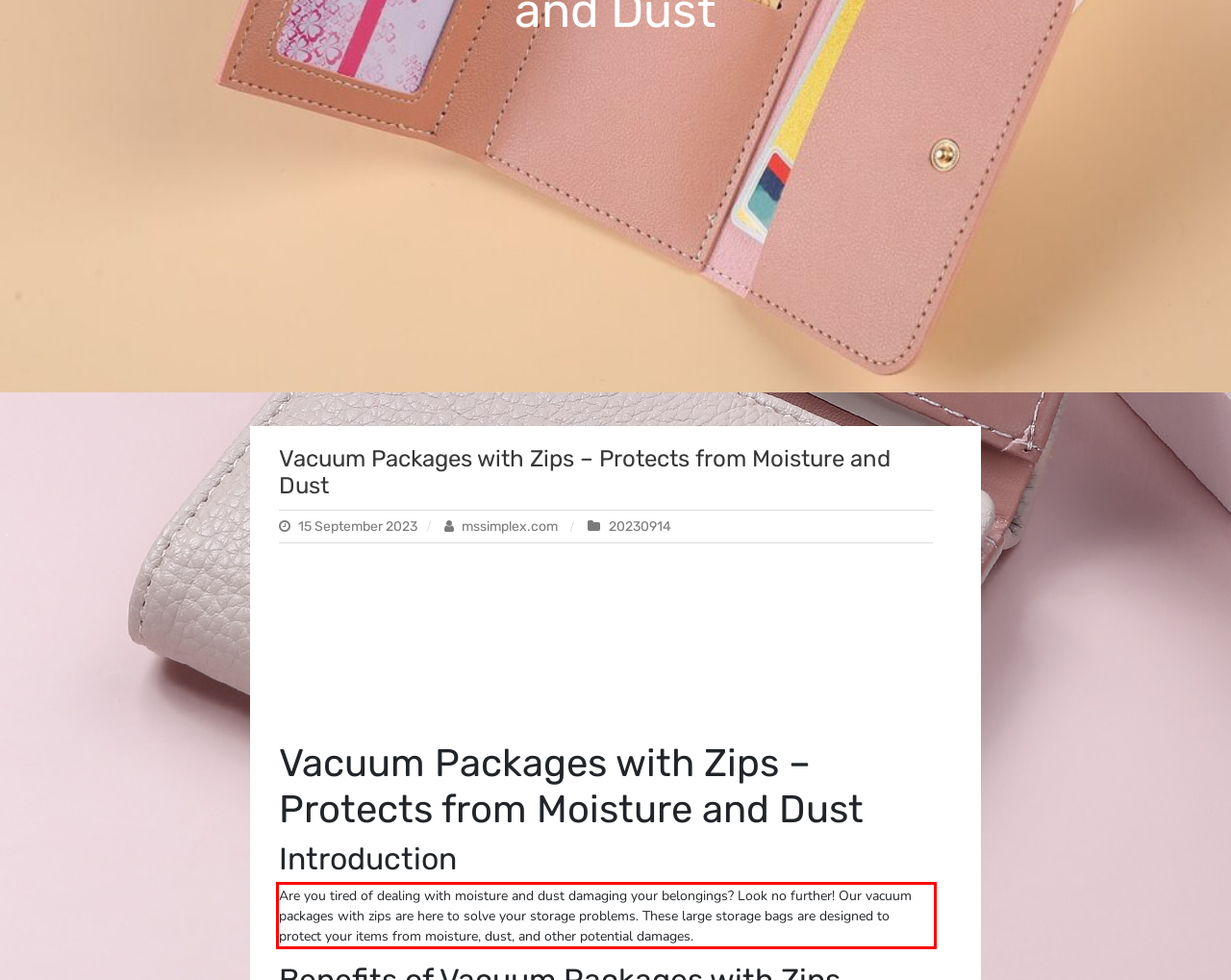In the screenshot of the webpage, find the red bounding box and perform OCR to obtain the text content restricted within this red bounding box.

Are you tired of dealing with moisture and dust damaging your belongings? Look no further! Our vacuum packages with zips are here to solve your storage problems. These large storage bags are designed to protect your items from moisture, dust, and other potential damages.